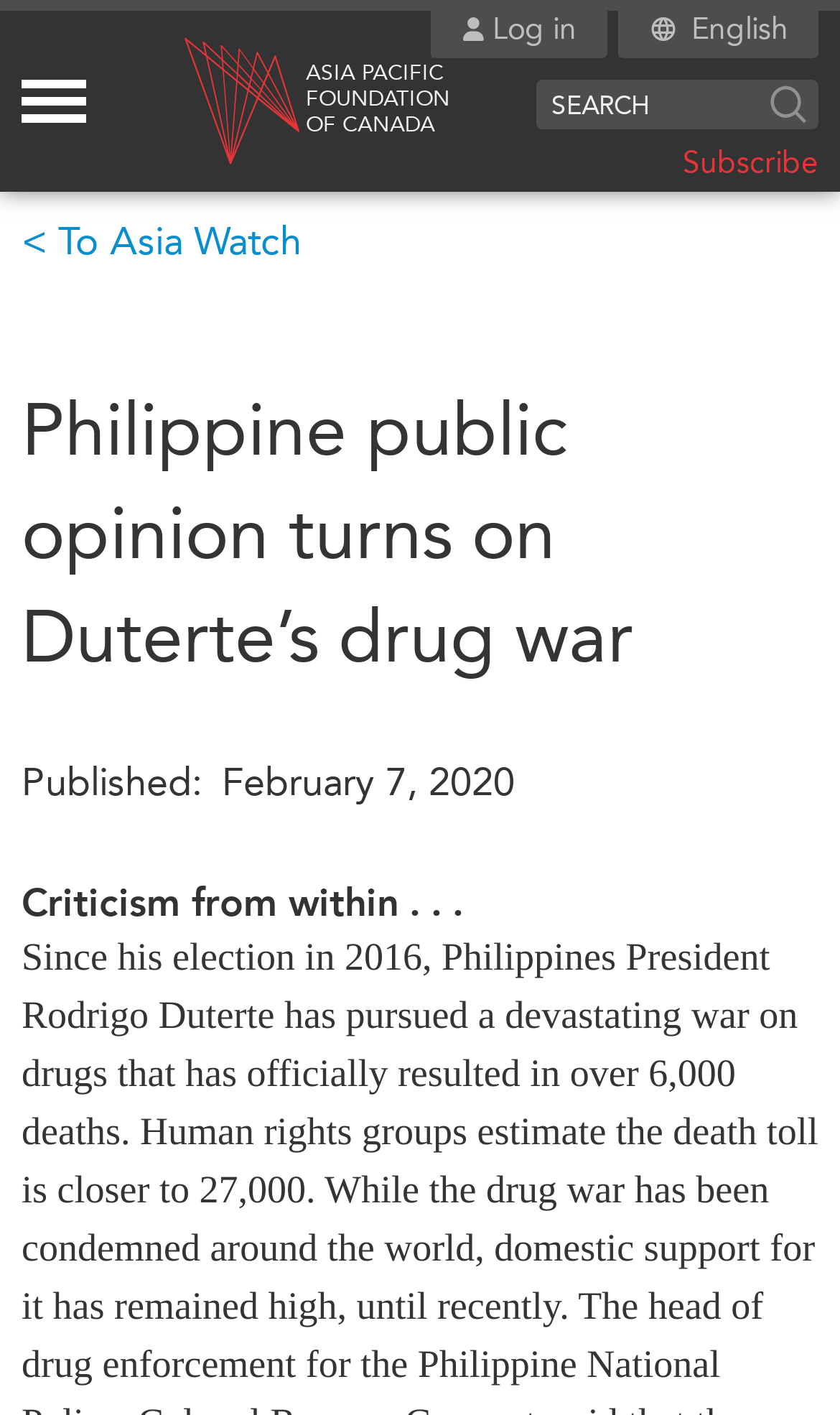What is the date of publication of the article?
Use the information from the screenshot to give a comprehensive response to the question.

I found the date of publication by looking at the StaticText element with the text 'February 7, 2020' located at [0.264, 0.537, 0.613, 0.57]. This element is preceded by the text 'Published:', indicating that it is the date of publication.